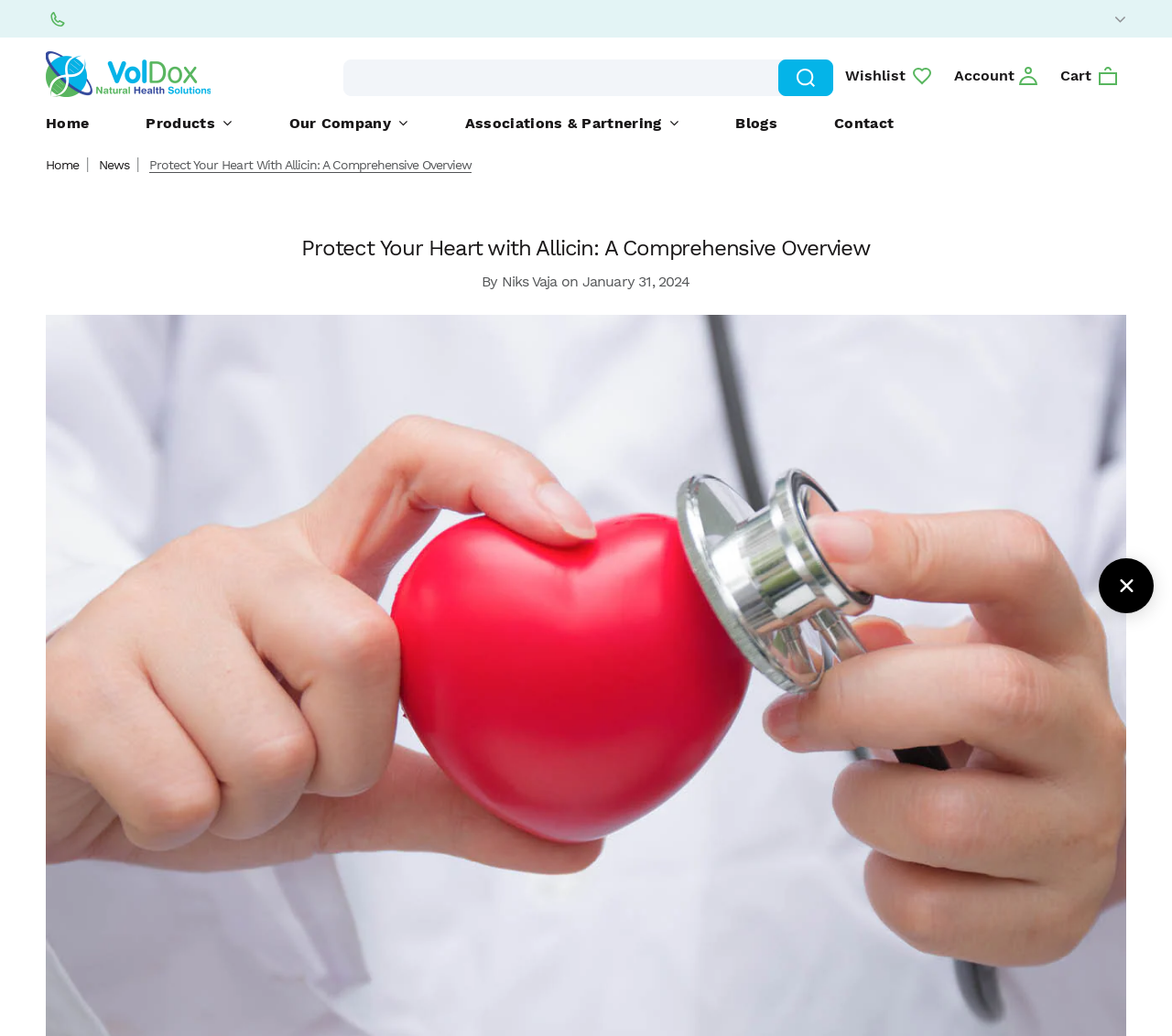Select the bounding box coordinates of the element I need to click to carry out the following instruction: "Search for a product".

[0.293, 0.057, 0.707, 0.092]